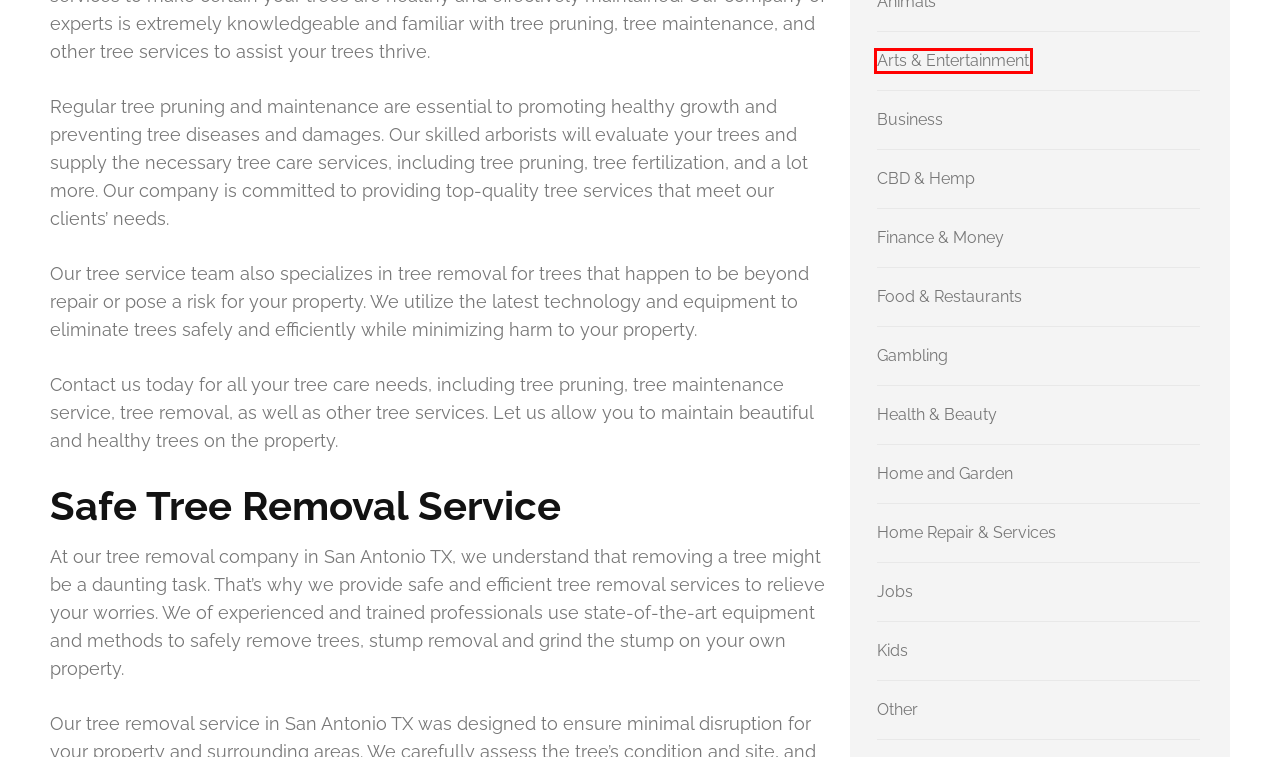Examine the screenshot of a webpage with a red bounding box around an element. Then, select the webpage description that best represents the new page after clicking the highlighted element. Here are the descriptions:
A. Jobs – BuzzTrack
B. Home and Garden – BuzzTrack
C. Home Repair & Services – BuzzTrack
D. Gambling – BuzzTrack
E. Arts & Entertainment – BuzzTrack
F. Food & Restaurants – BuzzTrack
G. Finance & Money – BuzzTrack
H. Health & Beauty – BuzzTrack

E